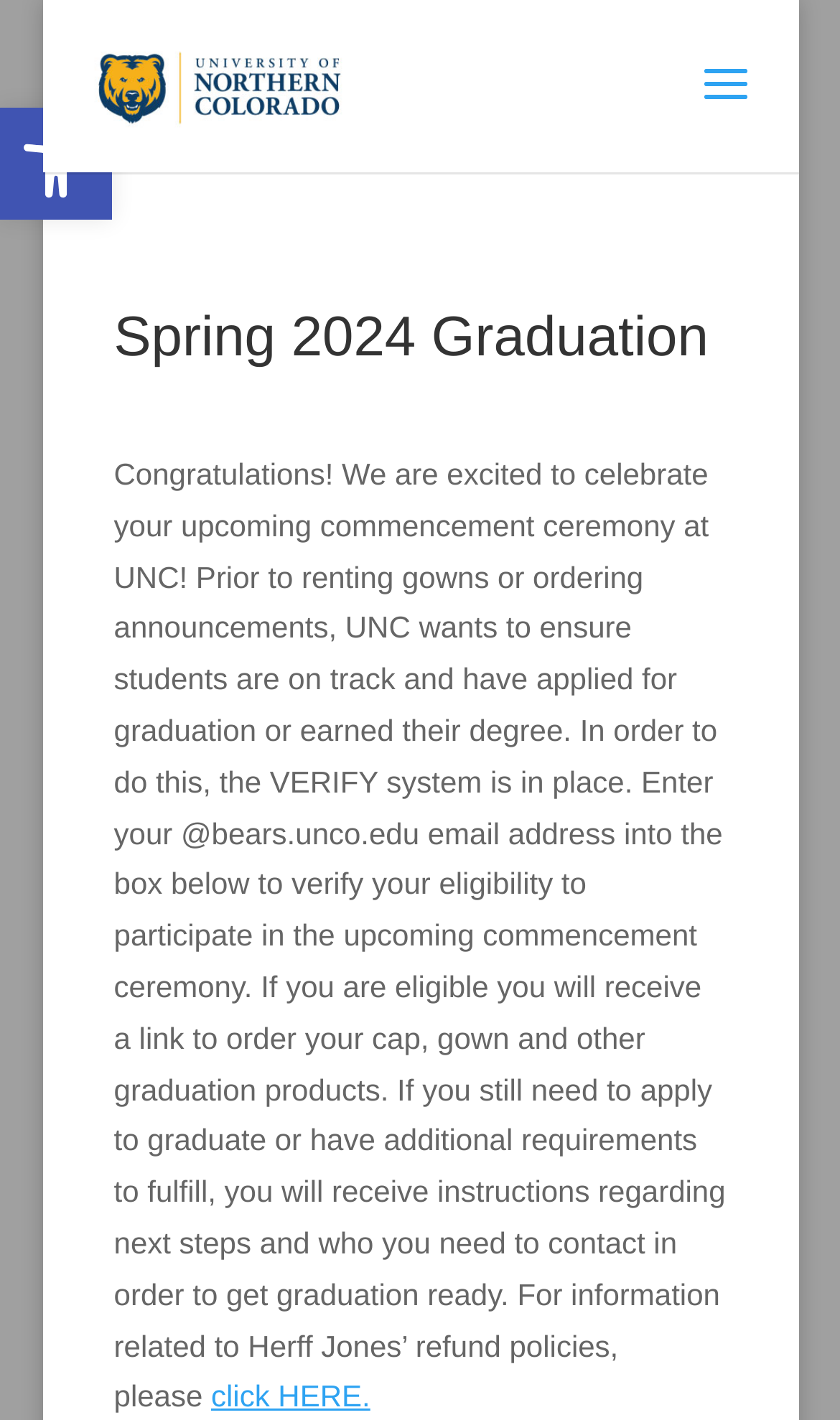Reply to the question below using a single word or brief phrase:
What is the topic of the Spring 2024 ceremony?

Graduation